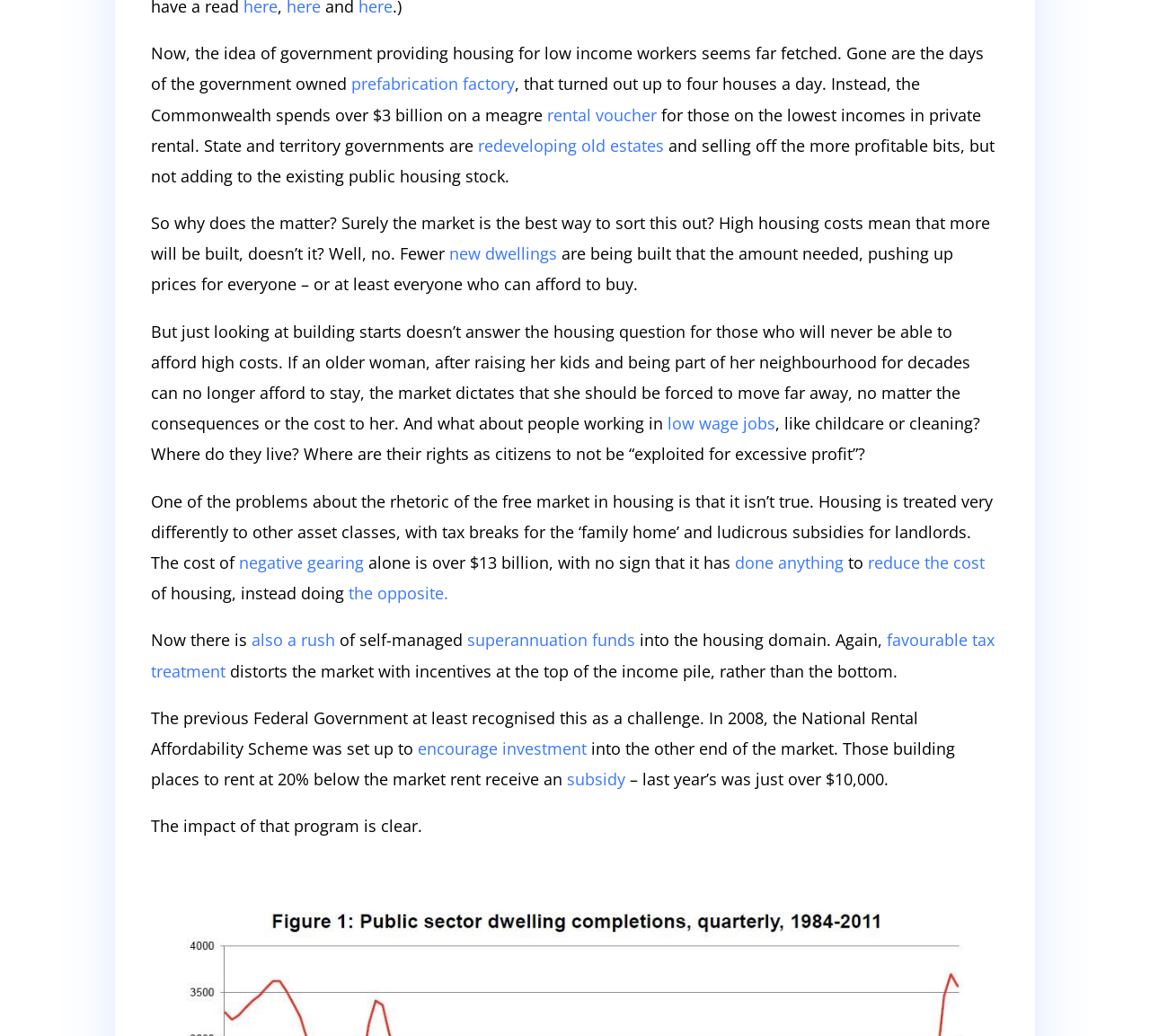Identify the bounding box coordinates for the UI element described as: "BACK TO TOP".

None